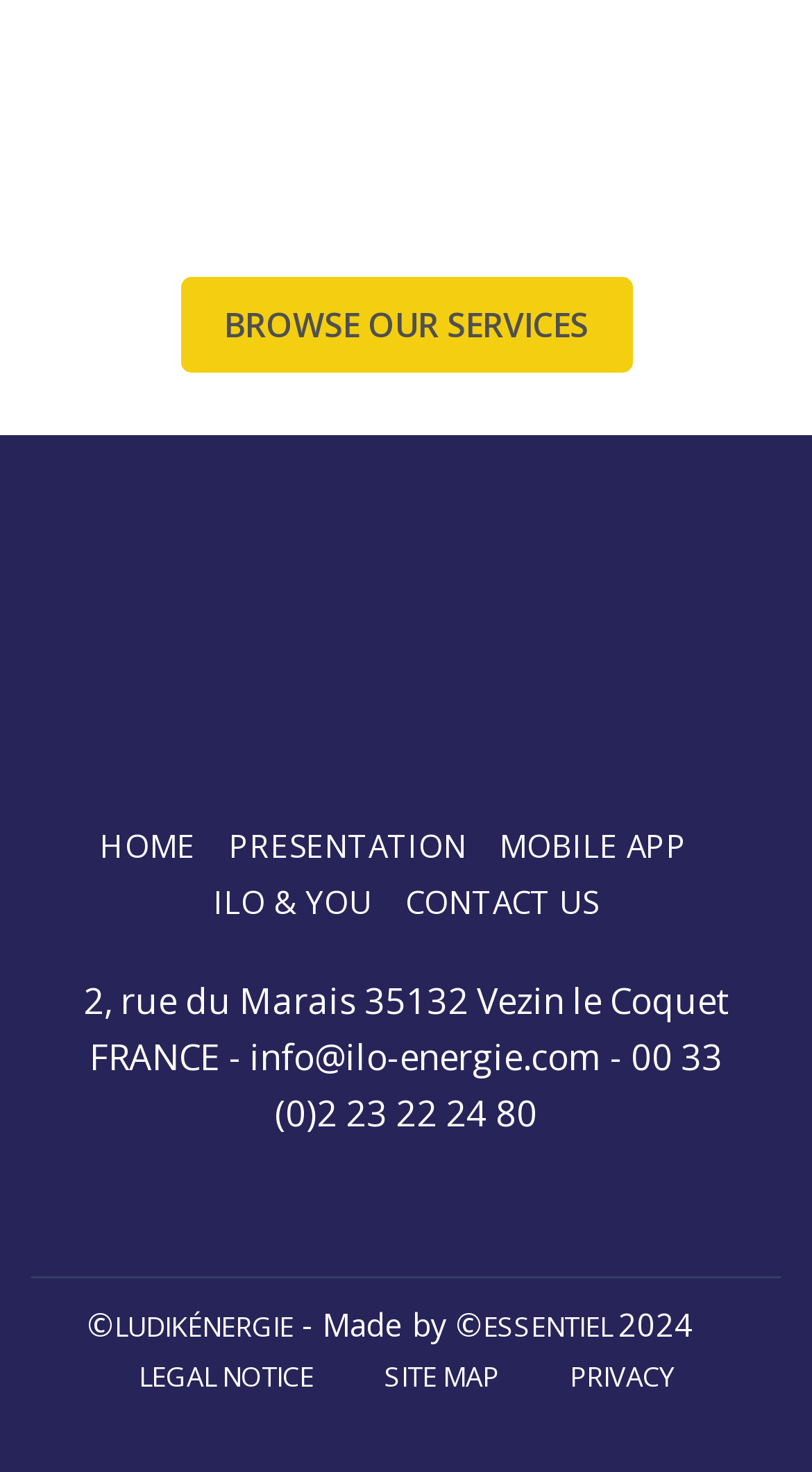What is the copyright year?
Refer to the image and offer an in-depth and detailed answer to the question.

I found the copyright year by looking at the static text element located at the bottom of the page, which contains the copyright symbol and the year '2024'.